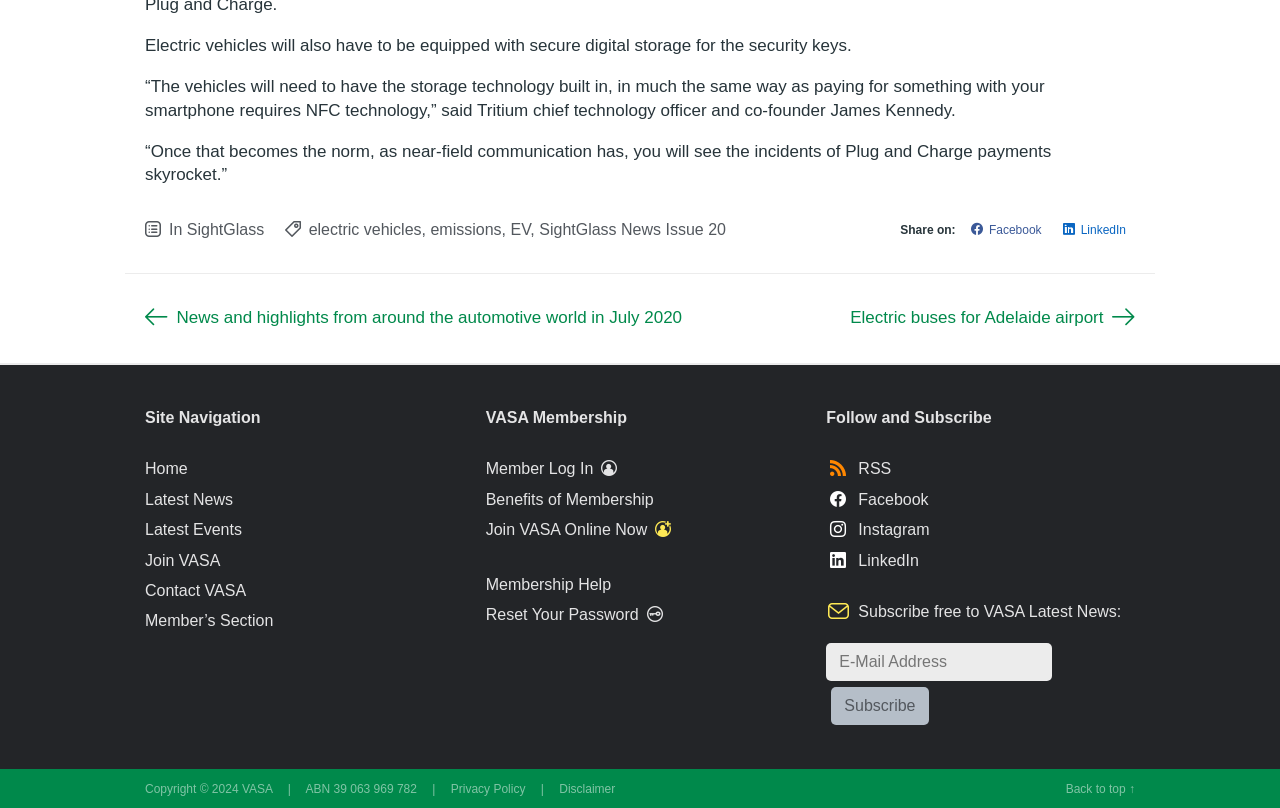Determine the bounding box coordinates for the area that should be clicked to carry out the following instruction: "Click on the 'NEXT POST' link".

None